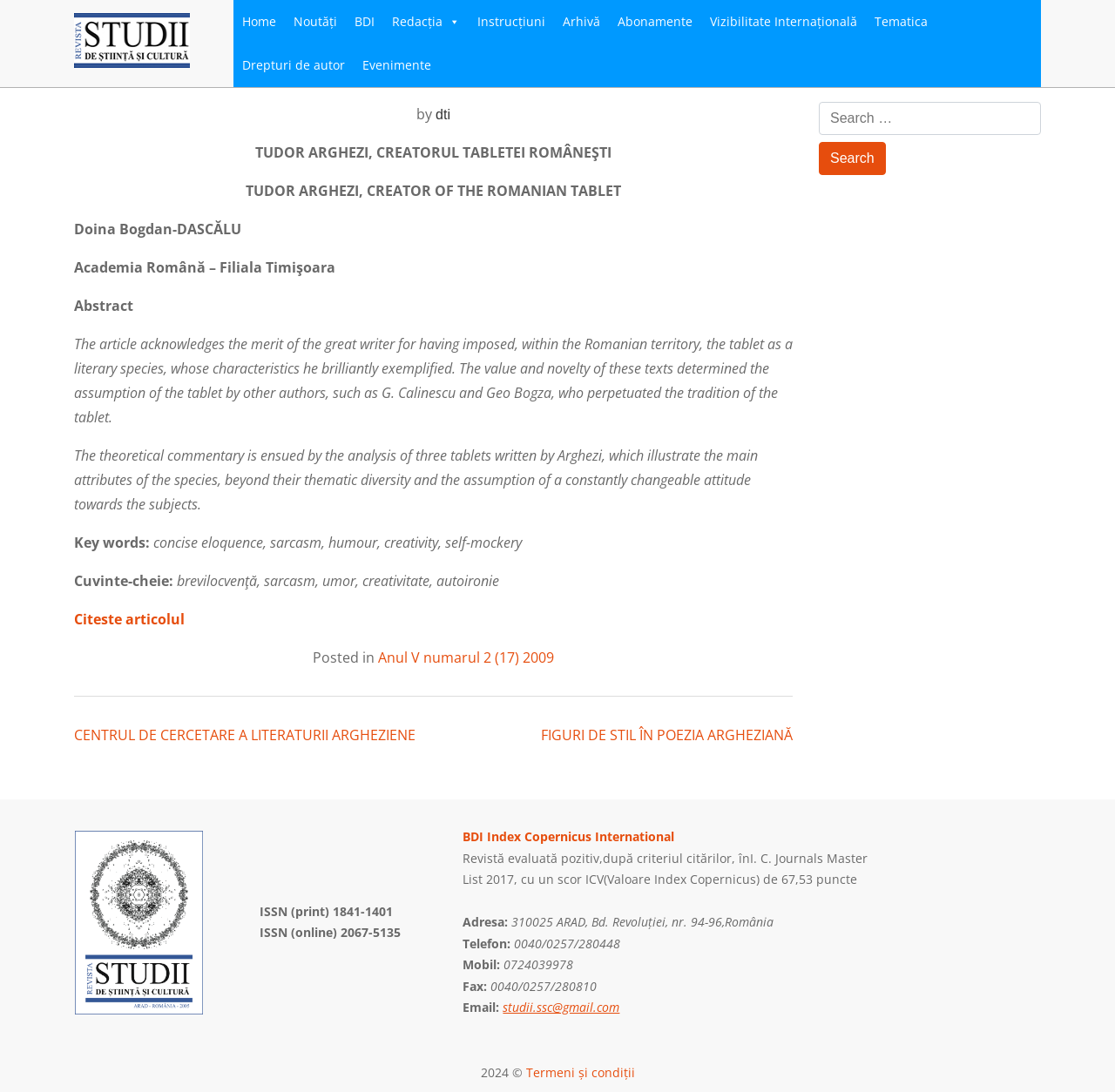Answer with a single word or phrase: 
What is the ISSN number of the online version?

2067-5135